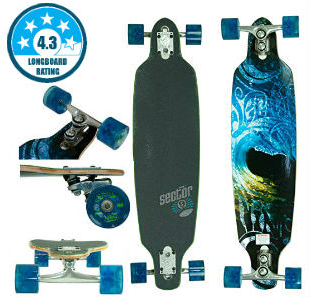Please use the details from the image to answer the following question comprehensively:
What type of trucks does the longboard have?

According to the caption, the Sector 9 Aperture Sidewinder is equipped with double kingpin trucks, which enhance stability and maneuverability, making it ideal for both cruising and downhill rides.